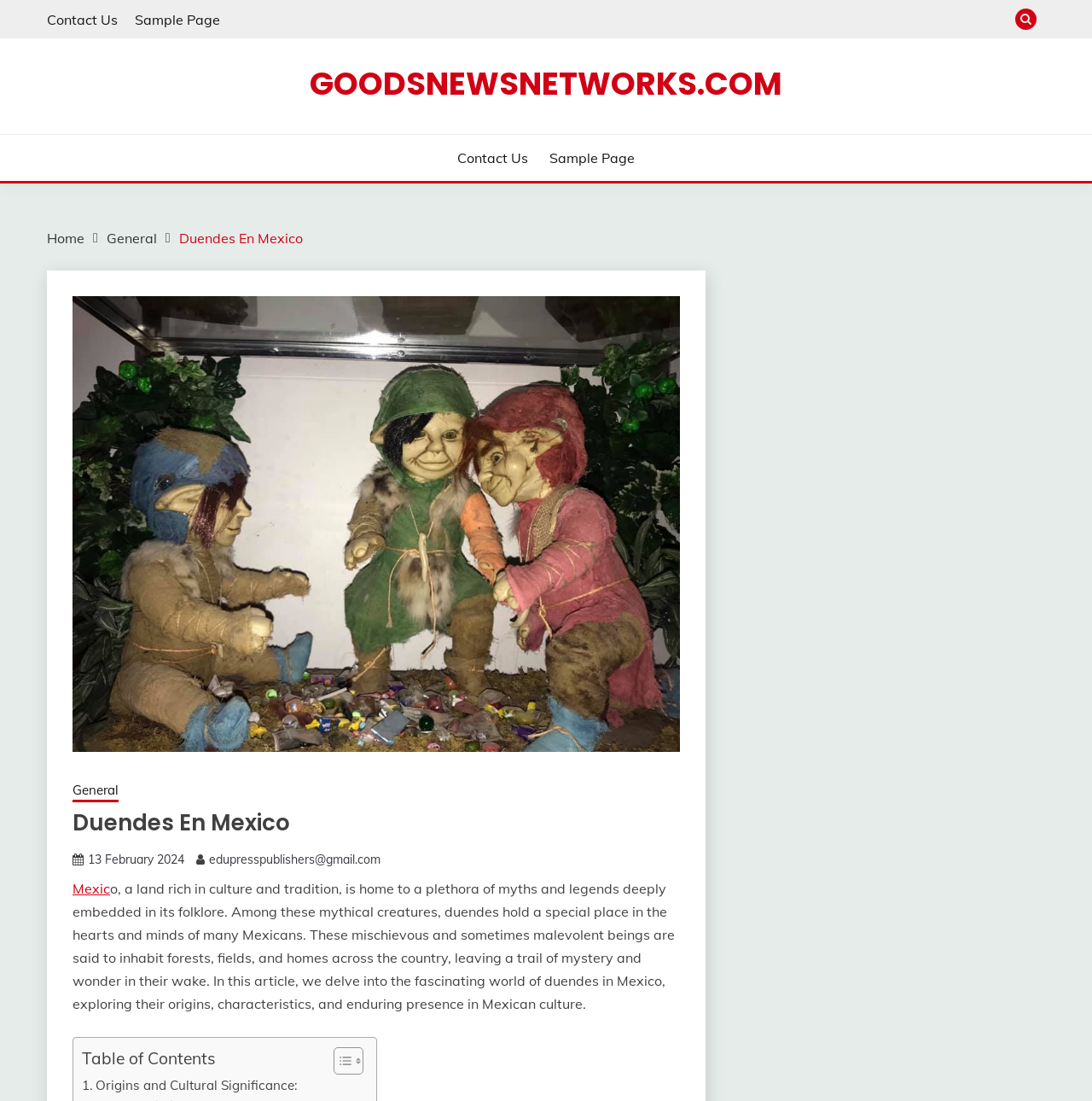What is the topic of the article?
Use the image to give a comprehensive and detailed response to the question.

I determined the answer by looking at the heading element with the text 'Duendes En Mexico' and the surrounding context which suggests that the article is about duendes in Mexico.